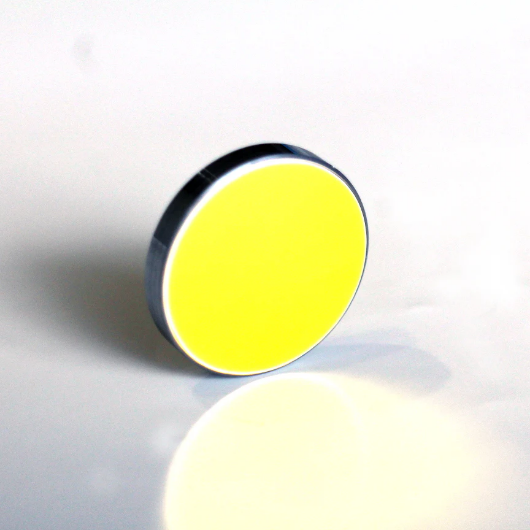Give a one-word or short-phrase answer to the following question: 
What is the thickness of the mirror?

3mm